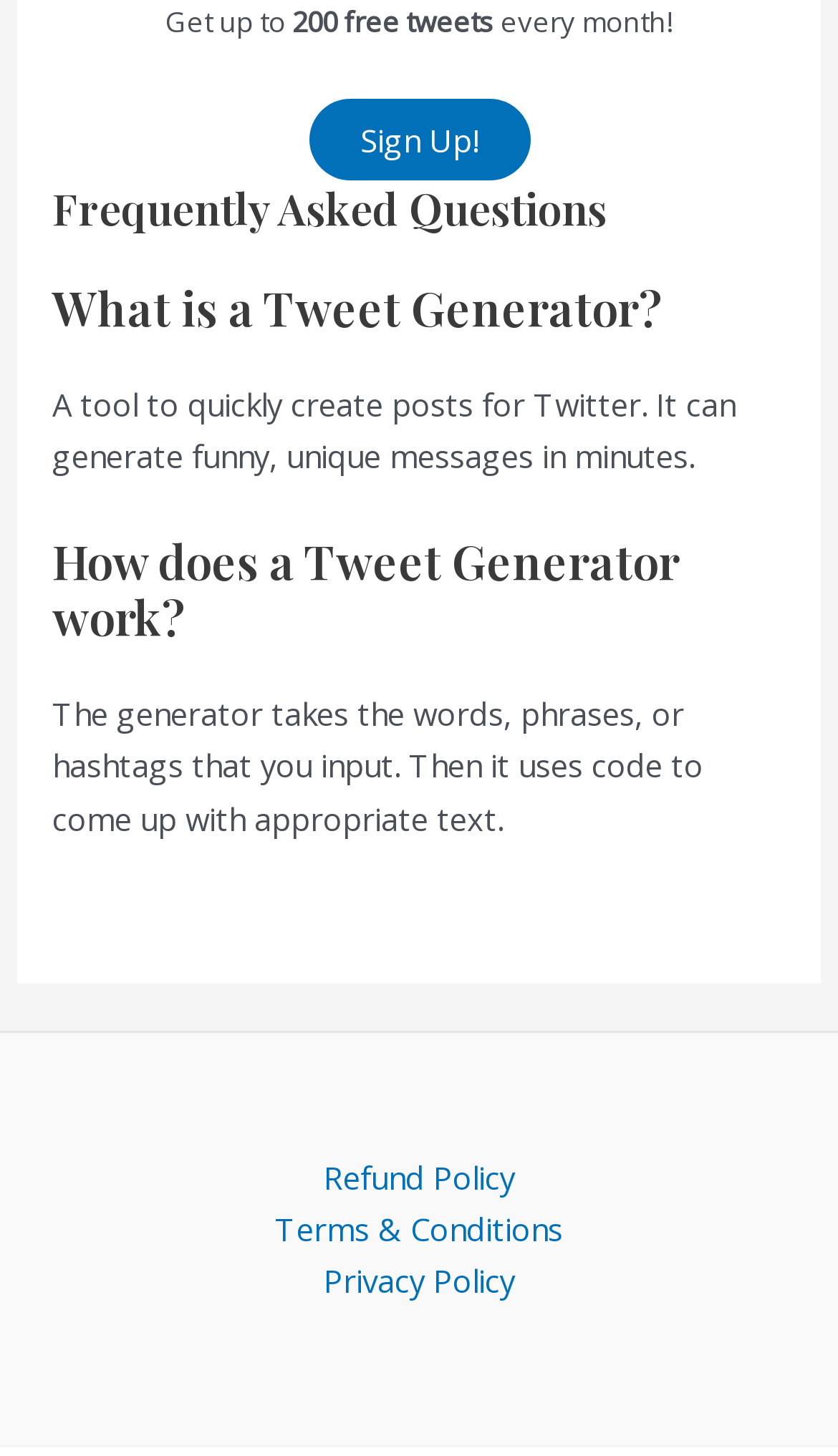Extract the bounding box for the UI element that matches this description: "Terms & Conditions".

[0.277, 0.826, 0.723, 0.862]